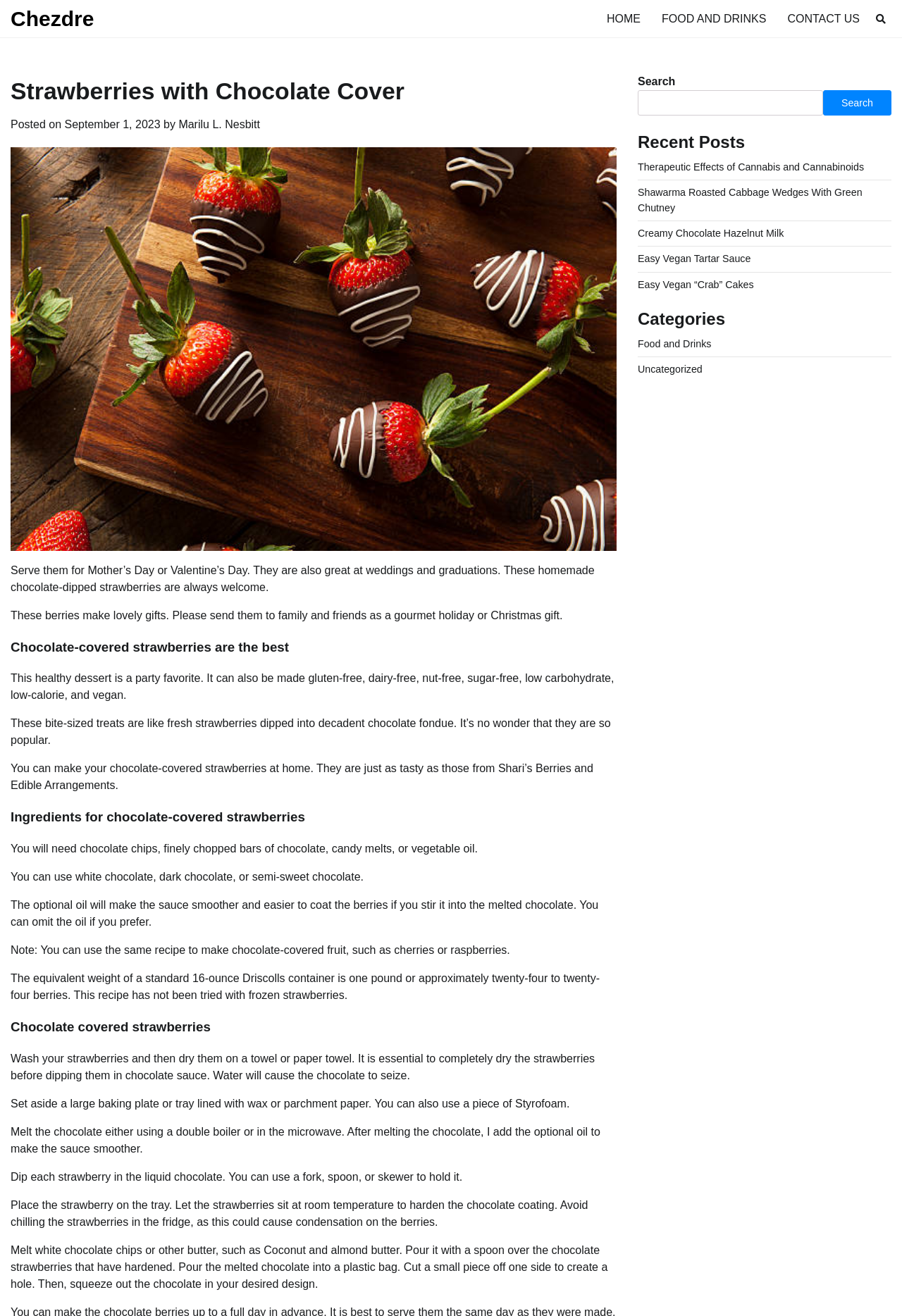Find the bounding box coordinates of the clickable area required to complete the following action: "Click on HOME".

[0.661, 0.001, 0.722, 0.026]